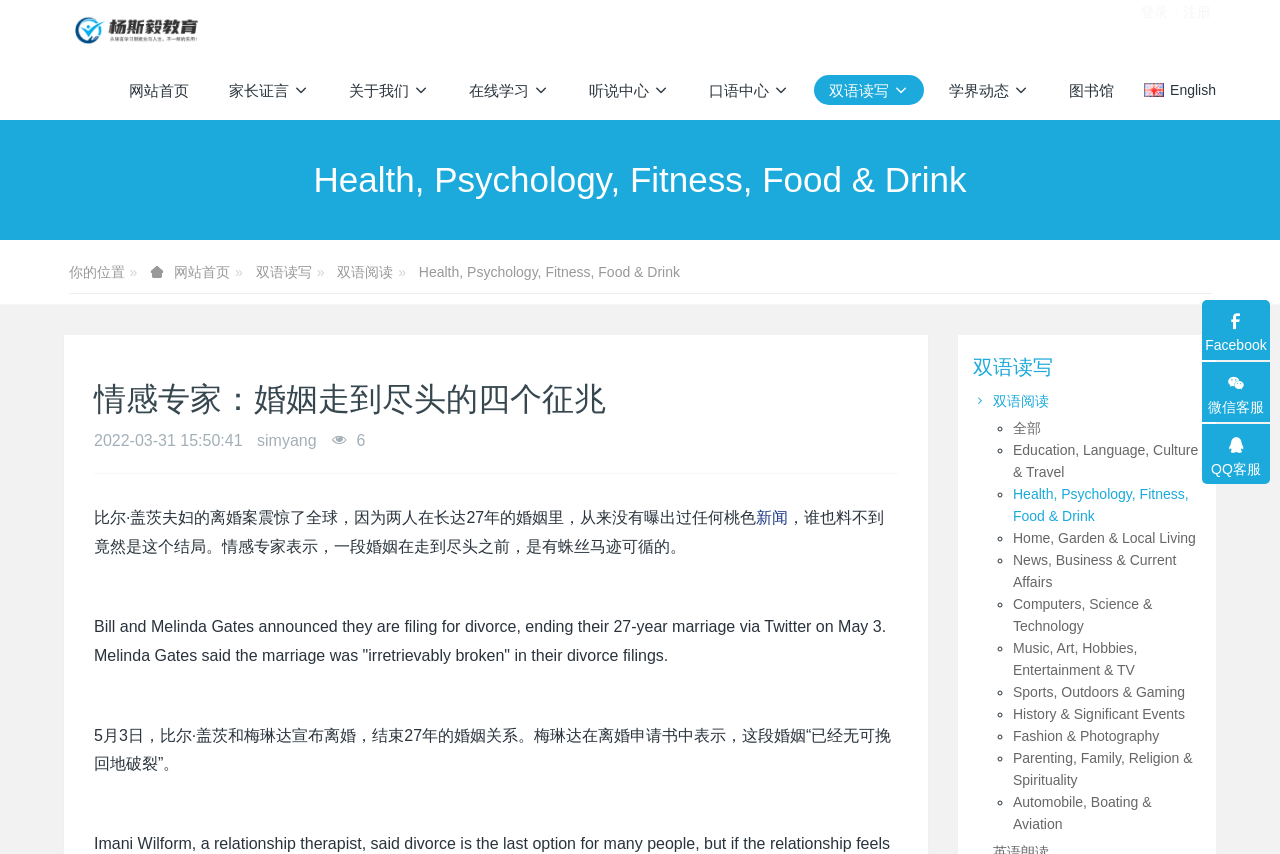What is the topic of the article?
Refer to the image and give a detailed response to the question.

The article is about the divorce of Bill and Melinda Gates, which is mentioned in the text '比尔·盖茨夫妇的离婚案震惊了全球，因为两人在长达27年的婚姻里，从来没有曝出过任何桃色新闻，谁也料不到竟然是这个结局。' and also in the English translation 'Bill and Melinda Gates announced they are filing for divorce, ending their 27-year marriage via Twitter on May 3.'